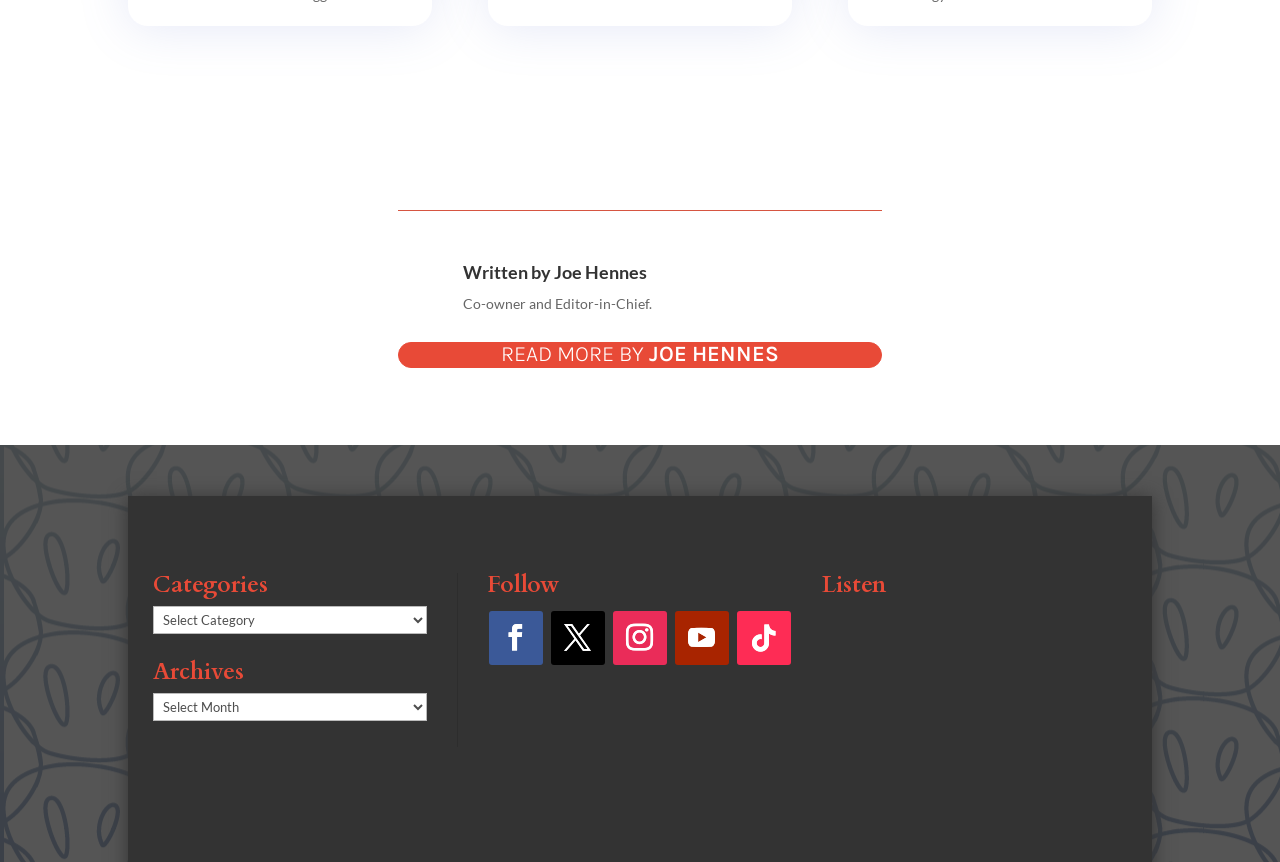Determine the bounding box coordinates for the area that needs to be clicked to fulfill this task: "Listen to a podcast". The coordinates must be given as four float numbers between 0 and 1, i.e., [left, top, right, bottom].

[0.642, 0.708, 0.88, 0.827]